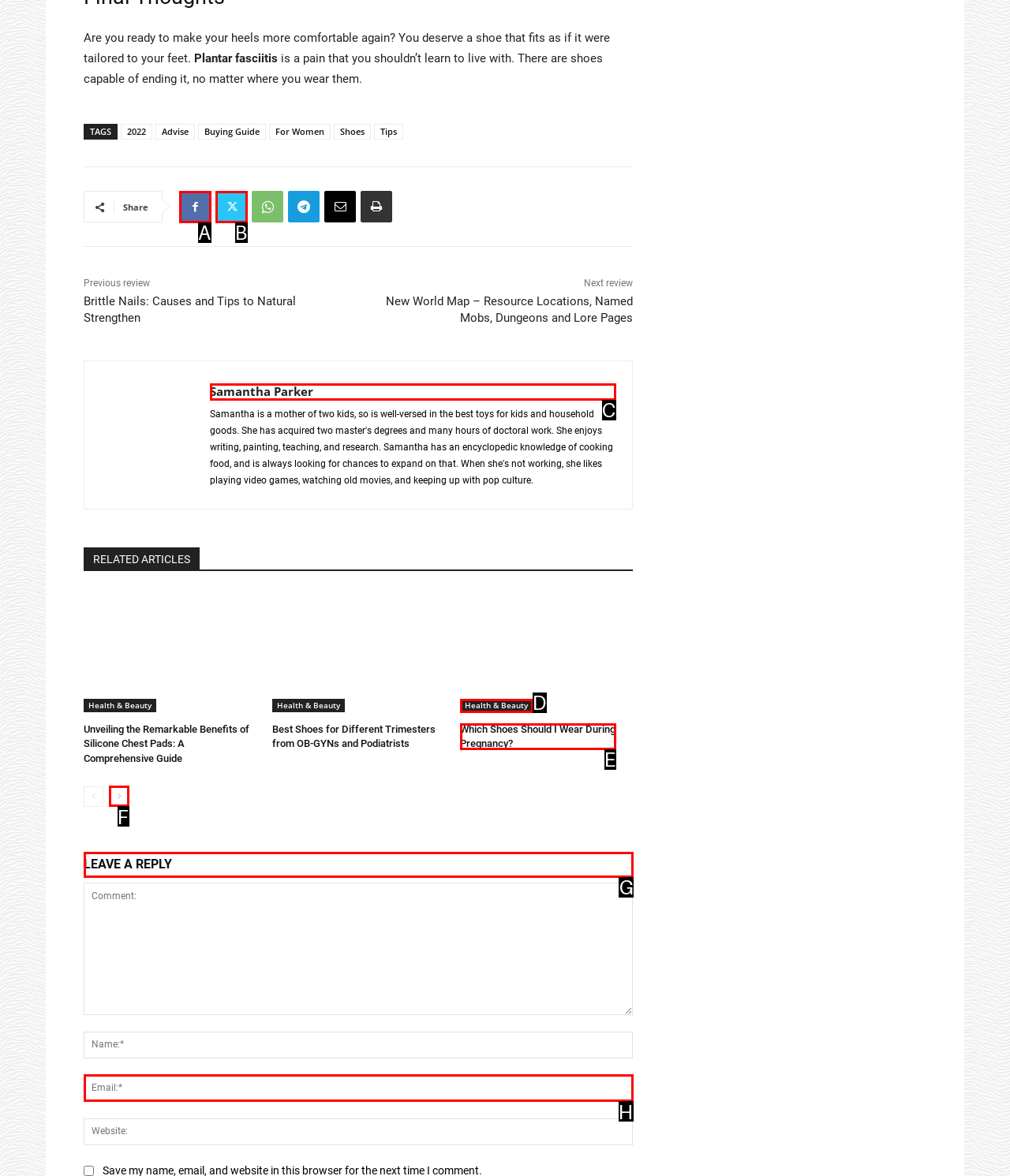Which UI element should be clicked to perform the following task: Leave a reply? Answer with the corresponding letter from the choices.

G